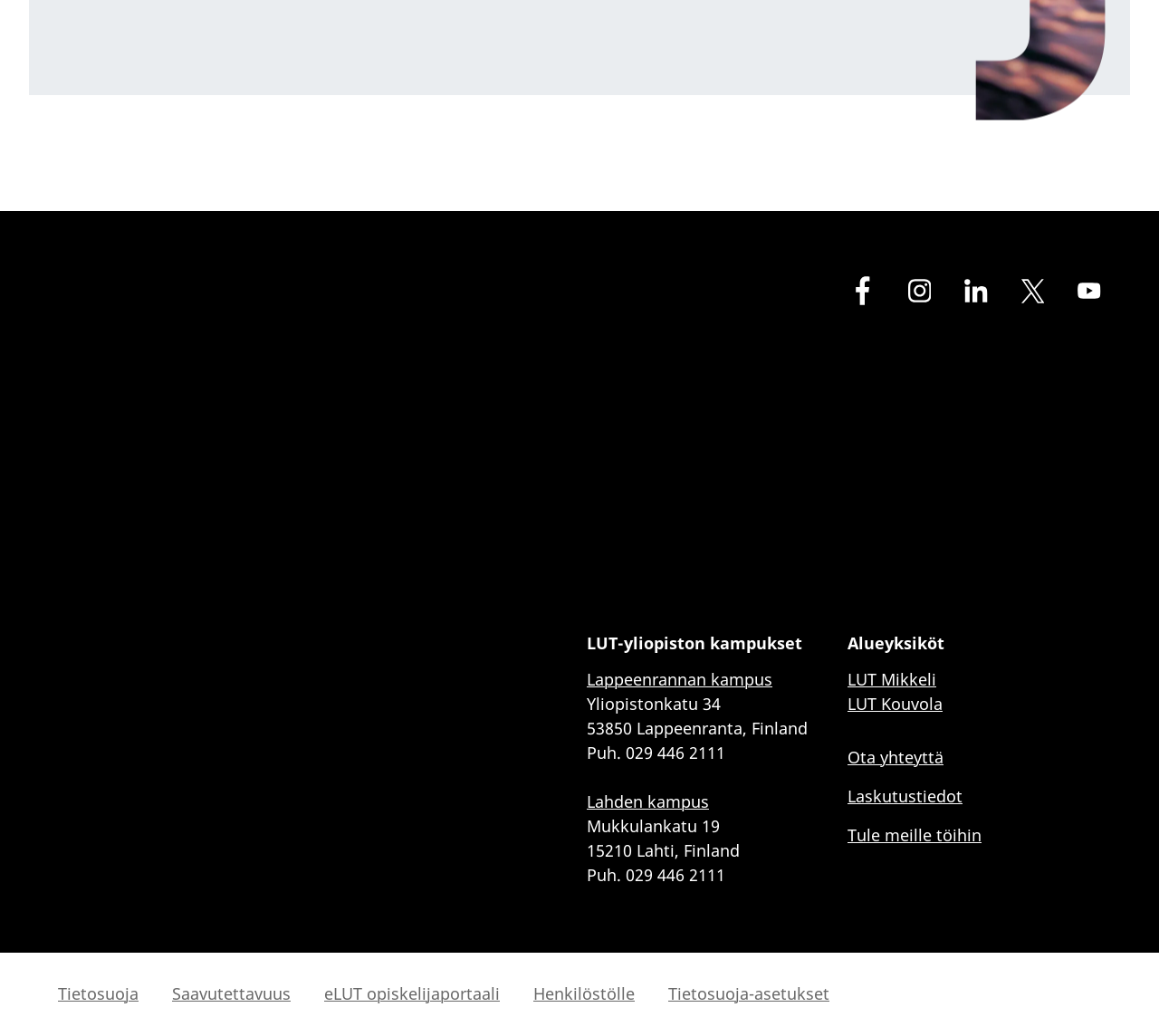Find the bounding box coordinates of the element I should click to carry out the following instruction: "Visit LUT university's Facebook page".

[0.734, 0.267, 0.754, 0.301]